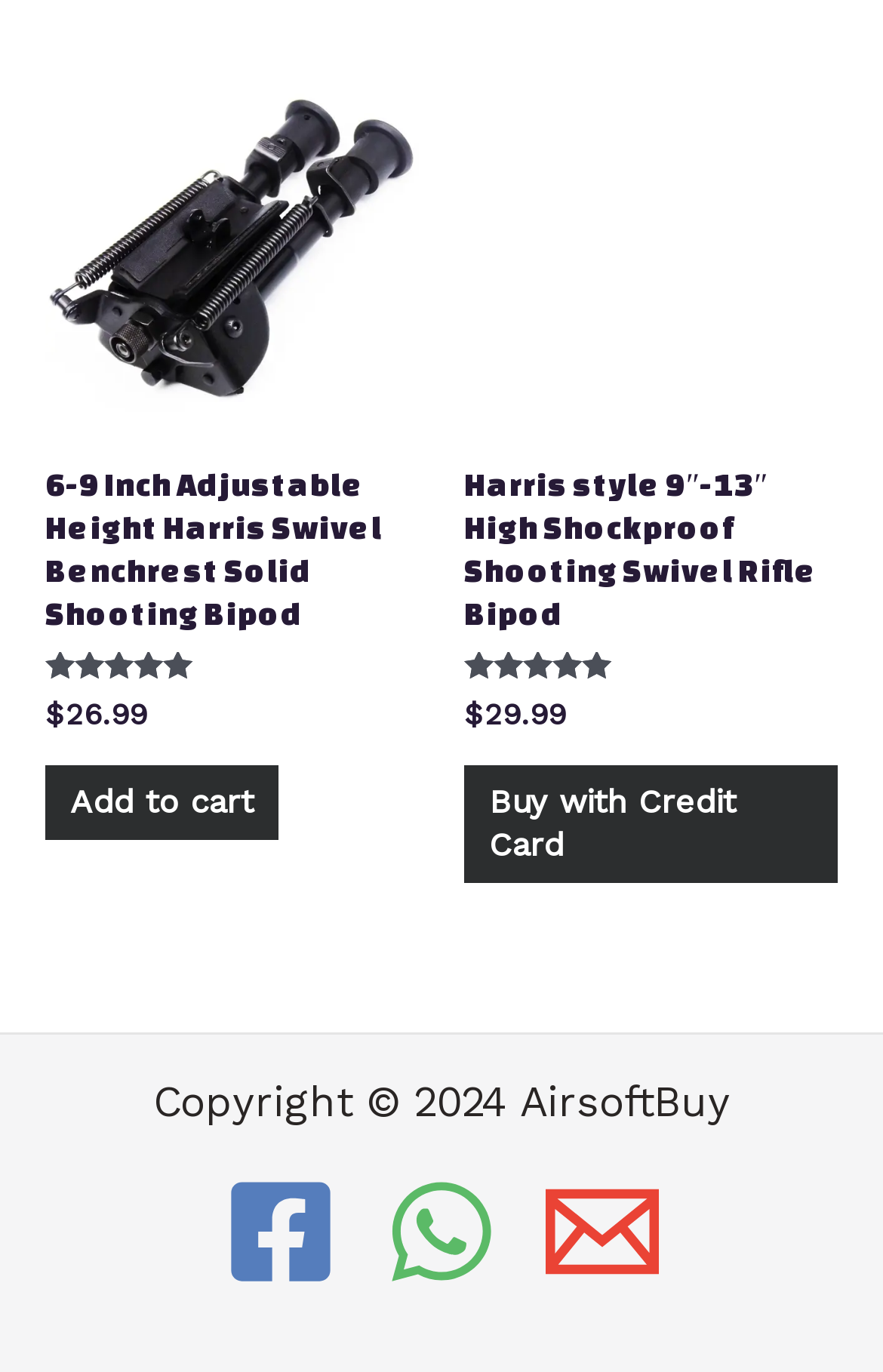What is the copyright year of the website AirsoftBuy?
Answer the question with a thorough and detailed explanation.

I found the copyright year by reading the text 'Copyright © 2024 AirsoftBuy' at the bottom of the webpage.